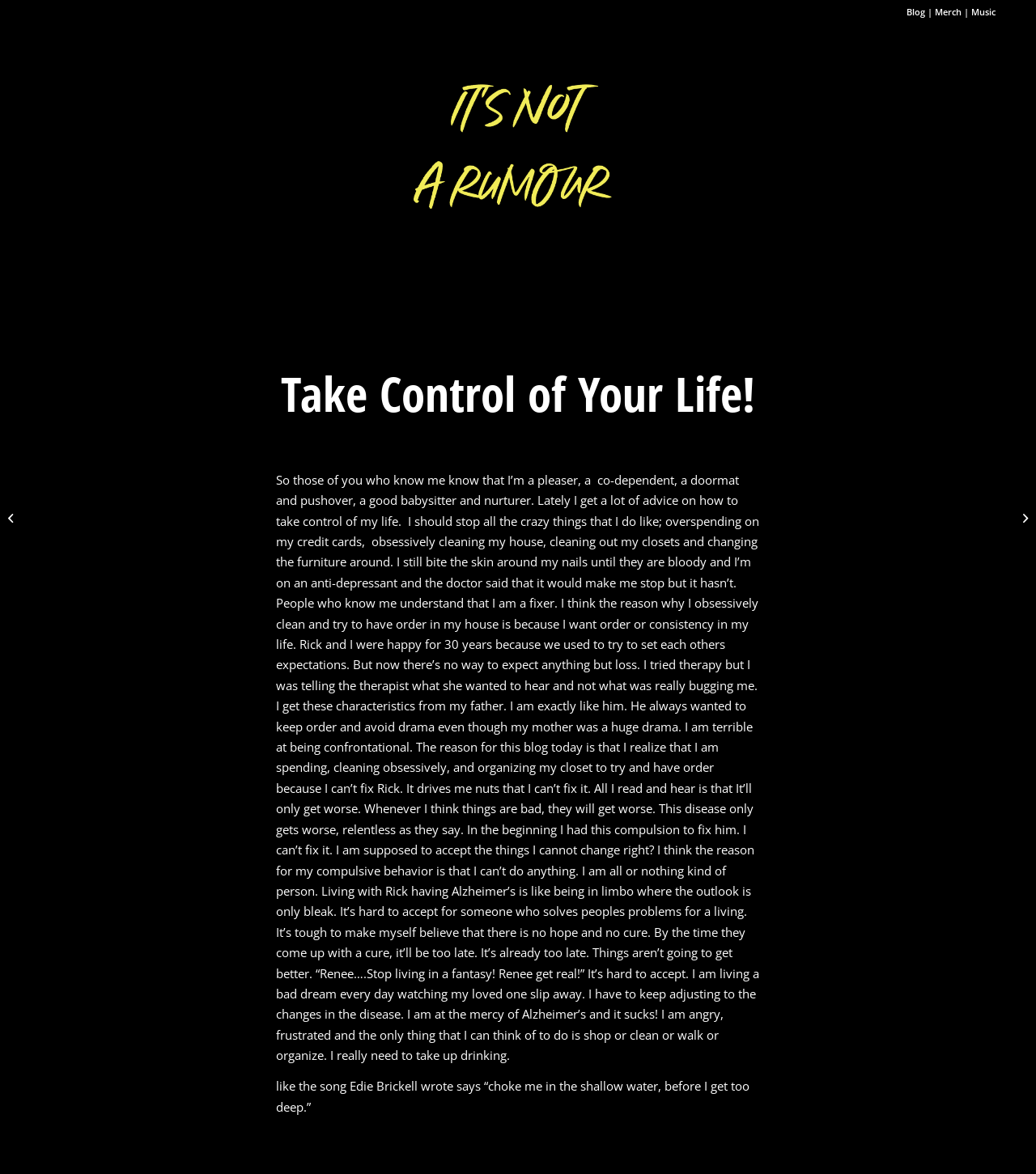Based on the visual content of the image, answer the question thoroughly: What is the author's relationship with Rick?

The author mentions Rick throughout the blog post, and it is clear that they are in a romantic relationship, as they mention living with Rick and trying to cope with his Alzheimer's disease.